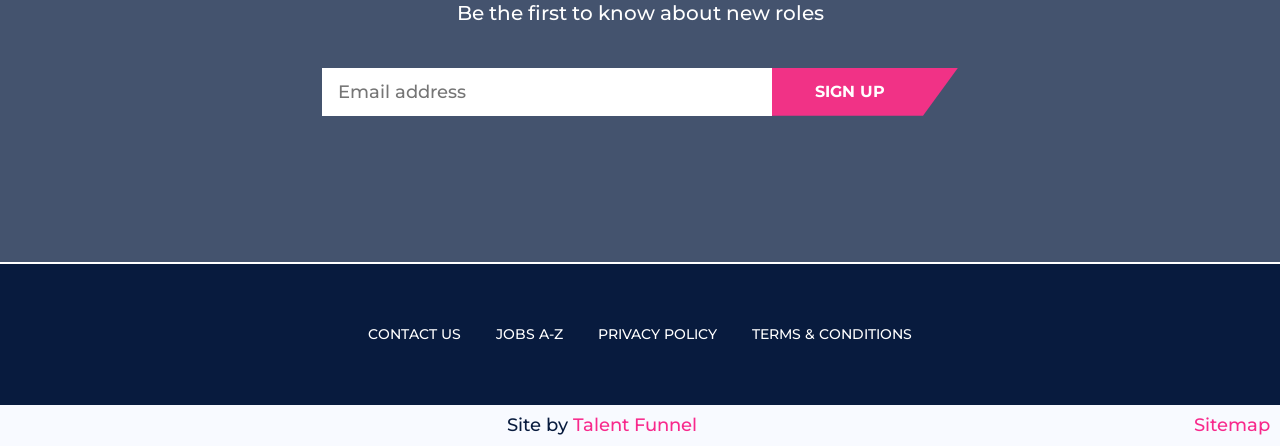Answer the following inquiry with a single word or phrase:
What is the purpose of the email address textbox?

To sign up for new role notifications